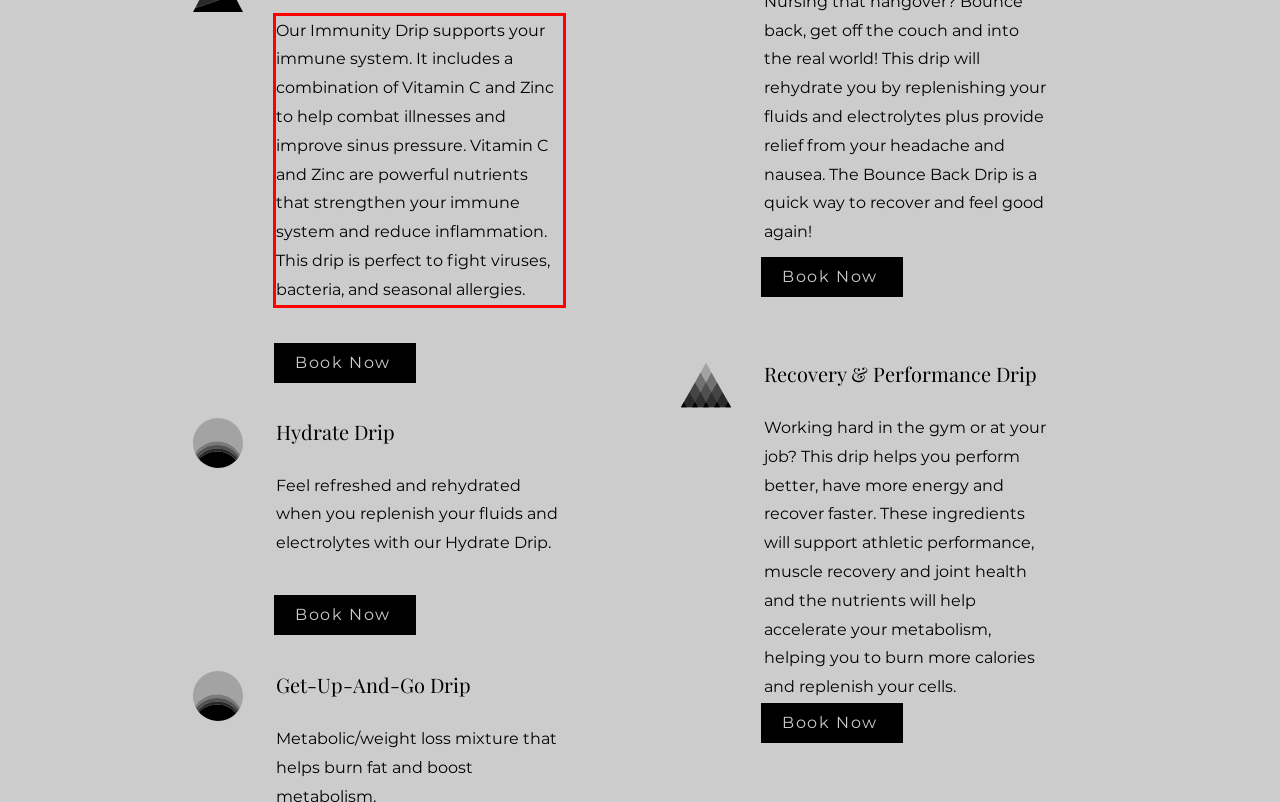Please extract the text content within the red bounding box on the webpage screenshot using OCR.

Our Immunity Drip supports your immune system. It includes a combination of Vitamin C and Zinc to help combat illnesses and improve sinus pressure. Vitamin C and Zinc are powerful nutrients that strengthen your immune system and reduce inflammation. This drip is perfect to fight viruses, bacteria, and seasonal allergies.